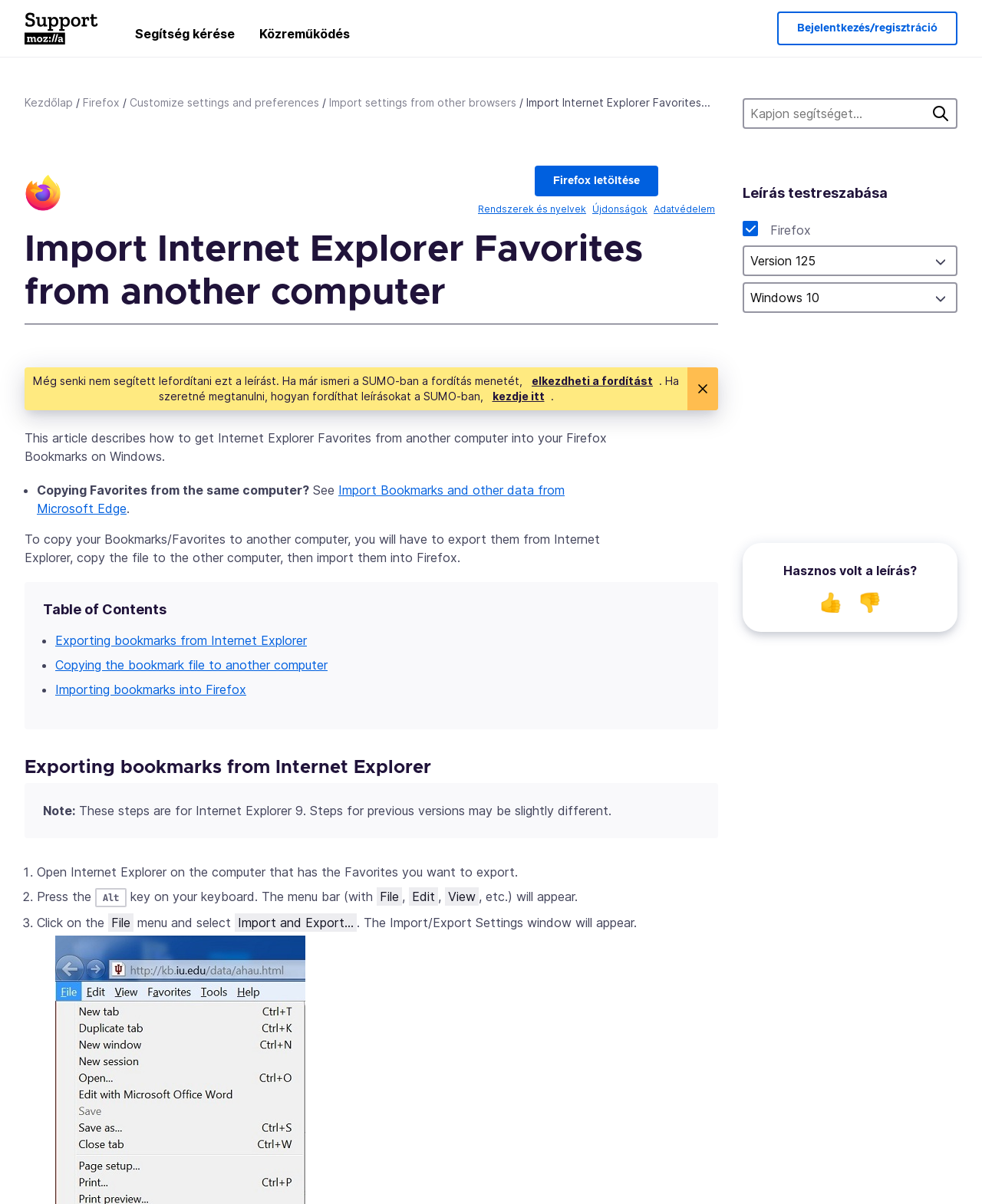Locate the bounding box coordinates of the area you need to click to fulfill this instruction: 'Click on Firefox'. The coordinates must be in the form of four float numbers ranging from 0 to 1: [left, top, right, bottom].

[0.084, 0.078, 0.122, 0.092]